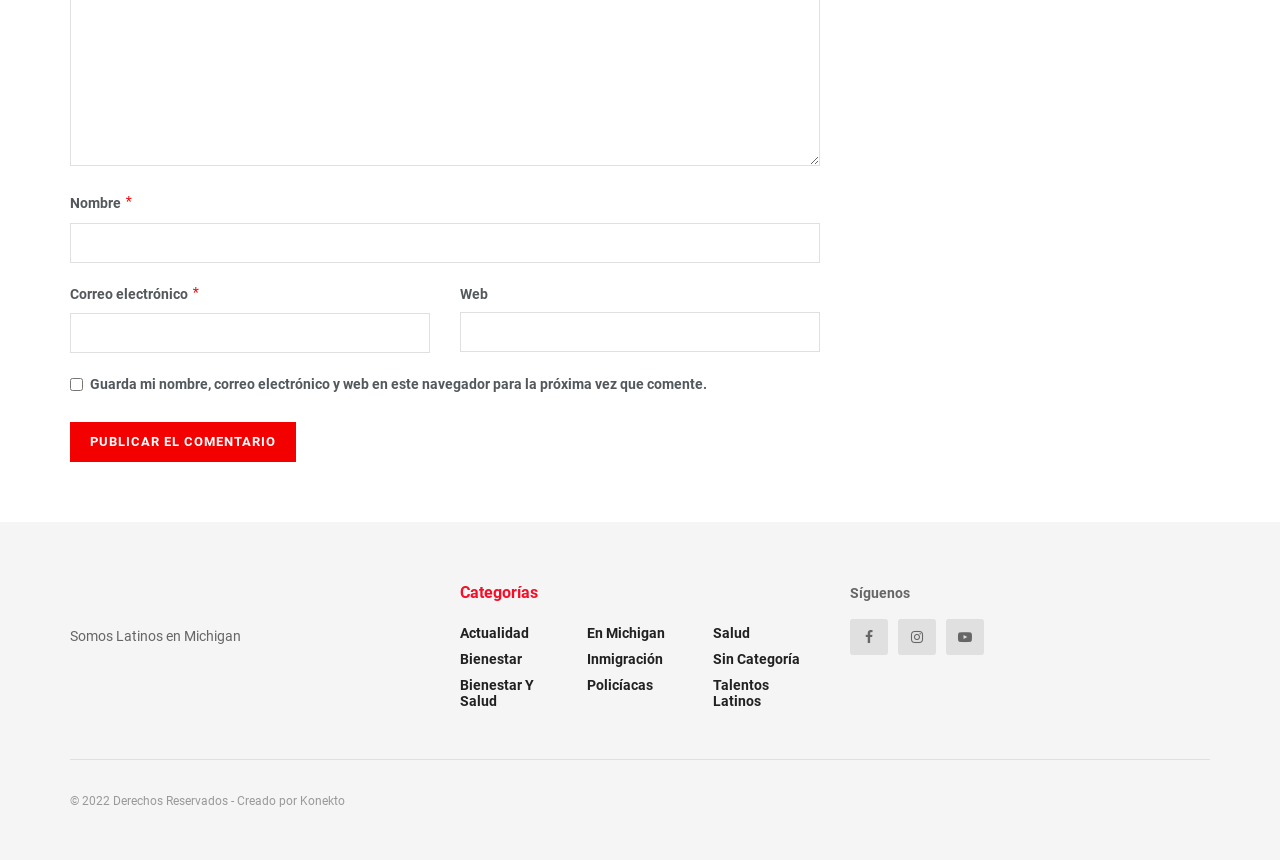Identify the bounding box coordinates of the area you need to click to perform the following instruction: "Visit the 'Actualidad' category".

[0.359, 0.727, 0.413, 0.745]